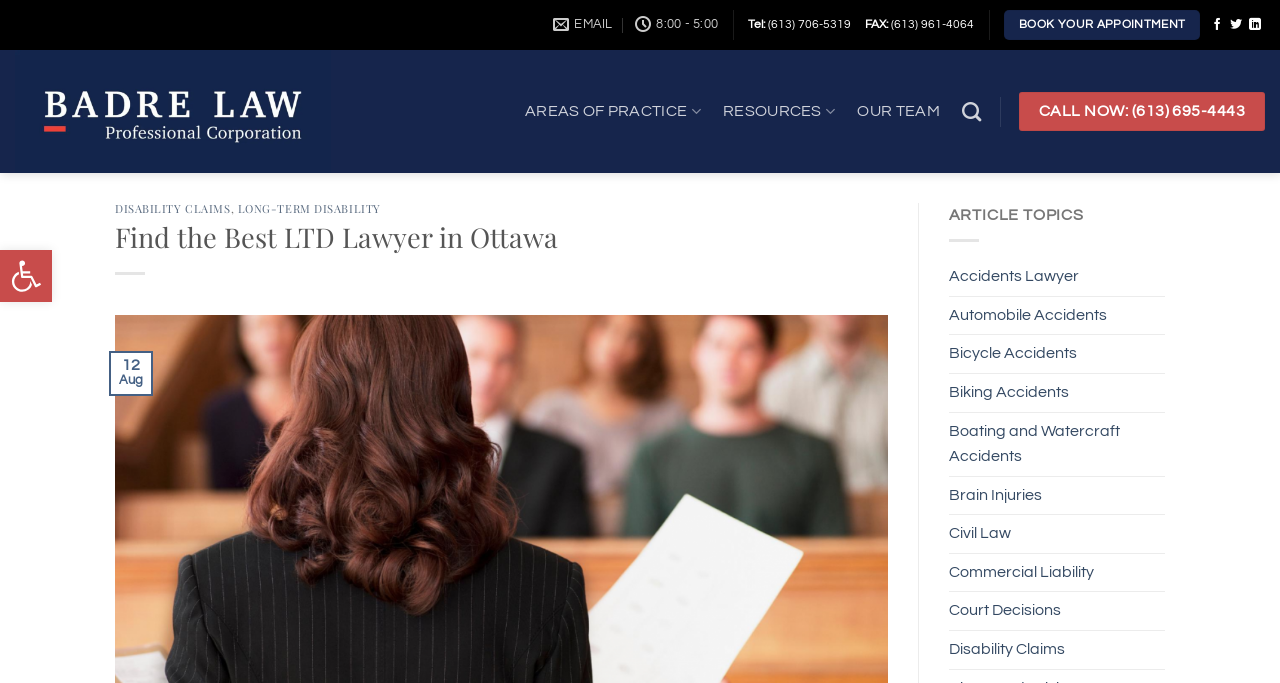Select the bounding box coordinates of the element I need to click to carry out the following instruction: "Learn about disability claims".

[0.09, 0.294, 0.18, 0.316]